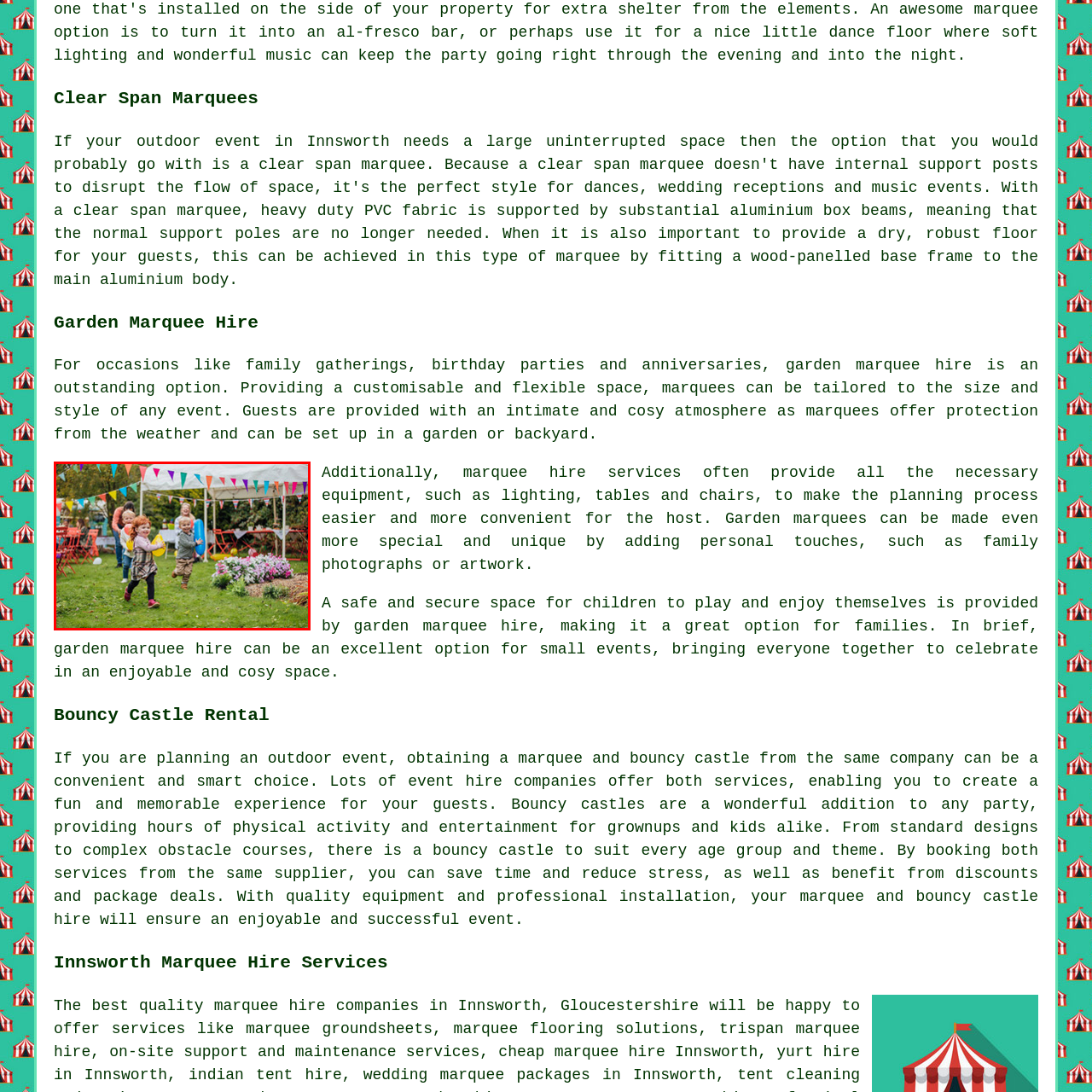What is the purpose of the marquee tent?
Please focus on the image surrounded by the red bounding box and provide a one-word or phrase answer based on the image.

Provides shade